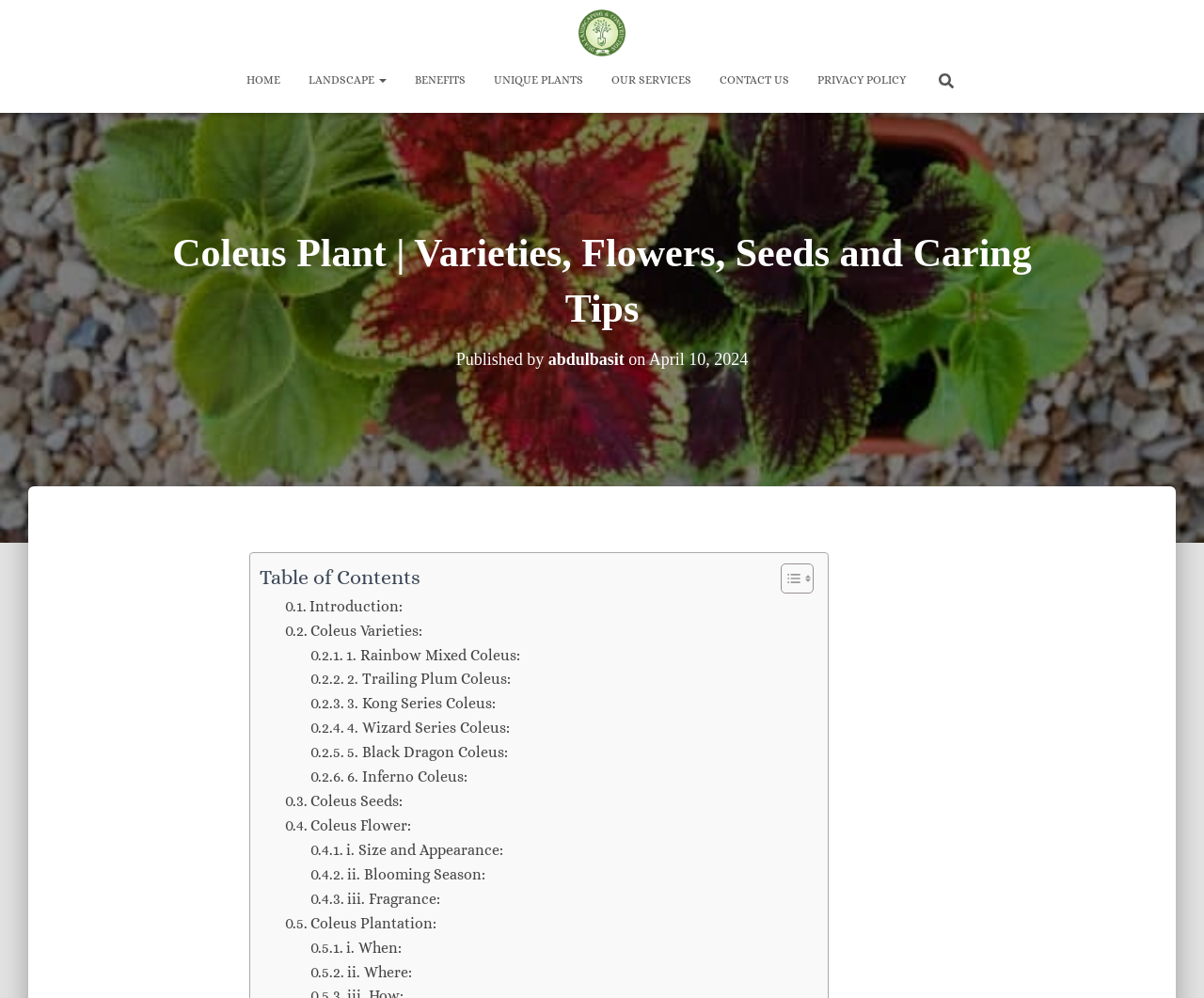Locate the bounding box coordinates of the area you need to click to fulfill this instruction: 'view FAQ'. The coordinates must be in the form of four float numbers ranging from 0 to 1: [left, top, right, bottom].

None